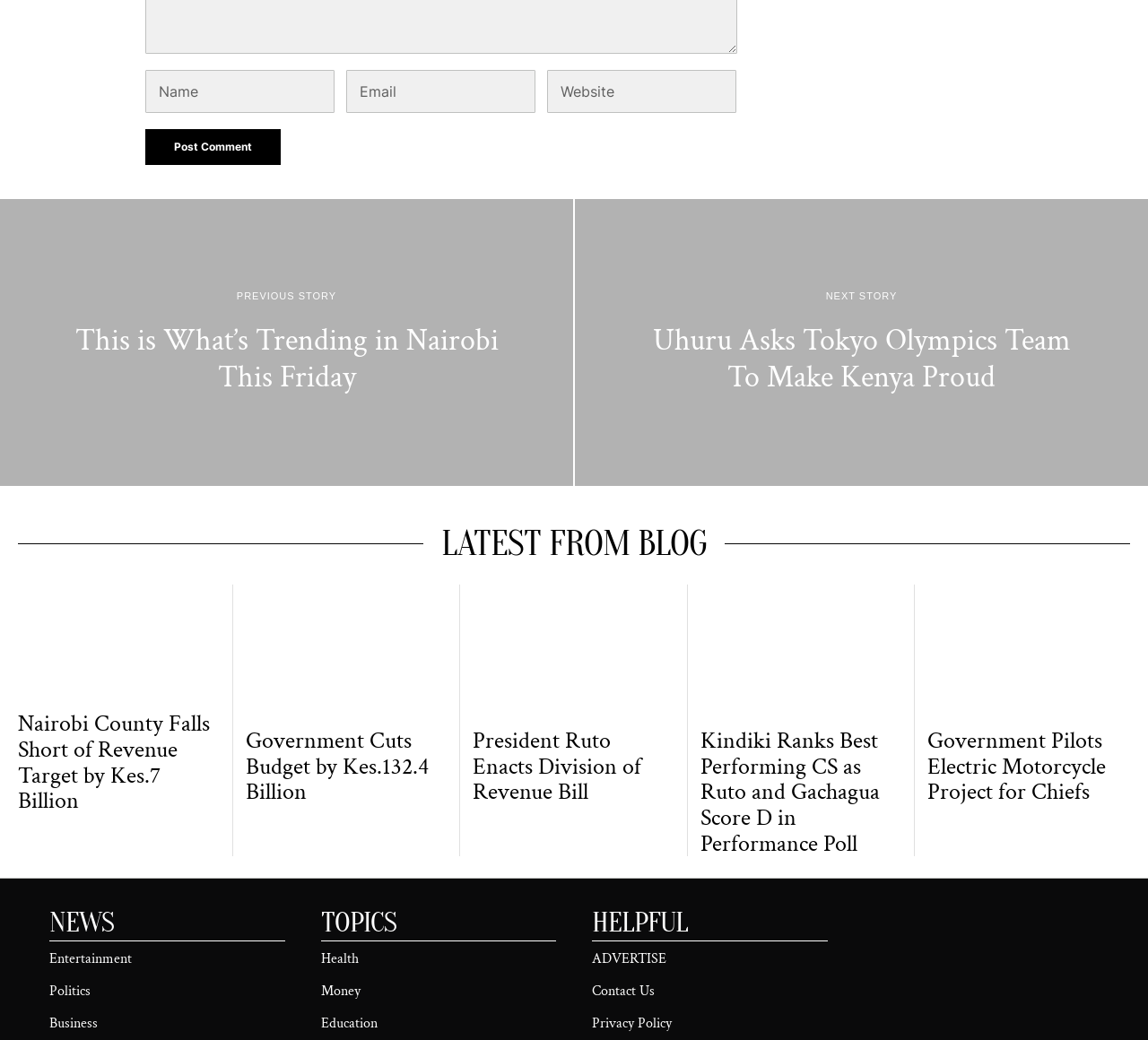Locate the bounding box coordinates for the element described below: "name="email" placeholder="Email"". The coordinates must be four float values between 0 and 1, formatted as [left, top, right, bottom].

[0.301, 0.067, 0.466, 0.109]